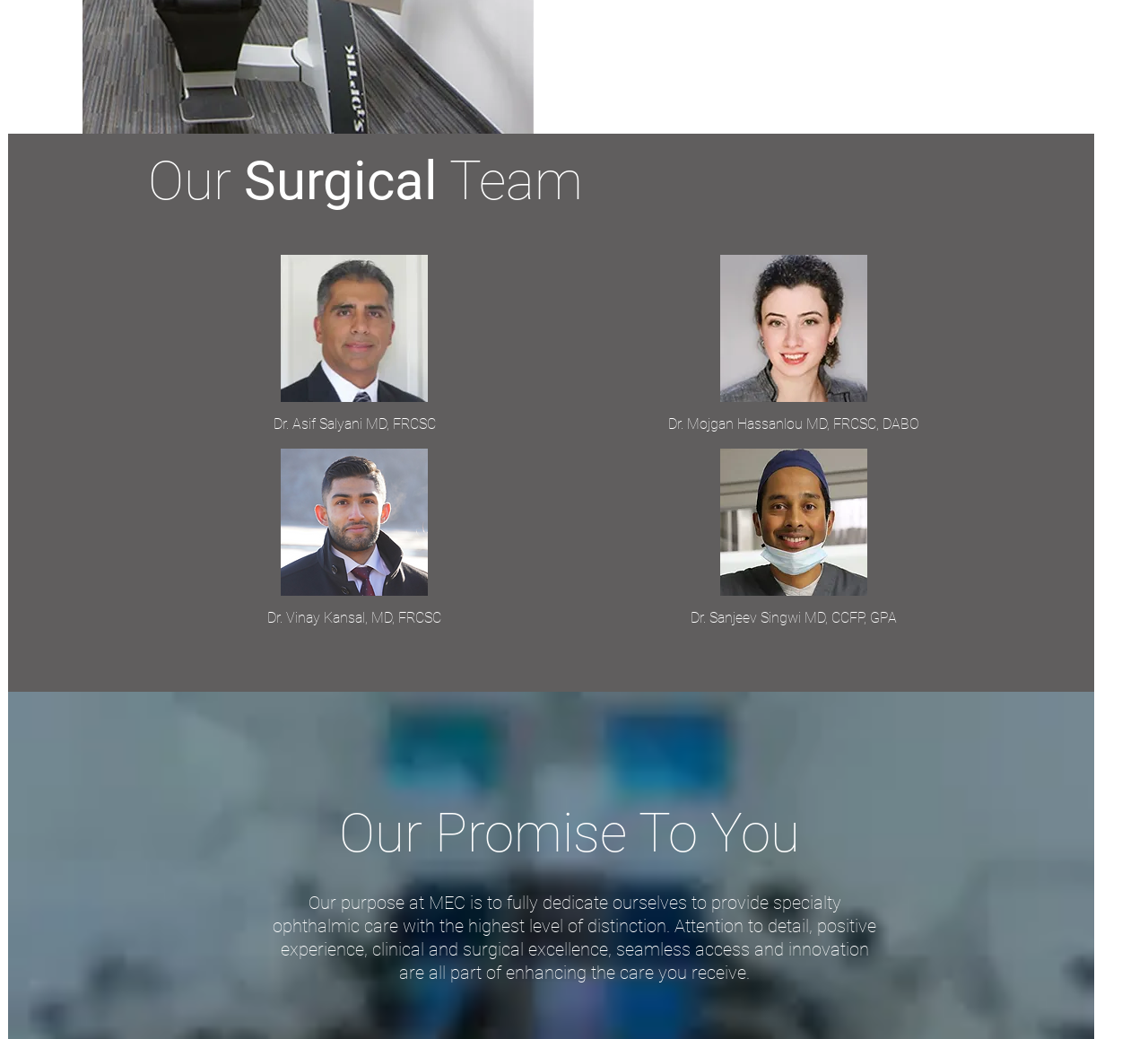What is the purpose of MEC?
Give a detailed response to the question by analyzing the screenshot.

I read the StaticText element under the 'Our Promise To You' heading, which states that MEC's purpose is to 'fully dedicate ourselves to provide specialty ophthalmic care with the highest level of distinction'.